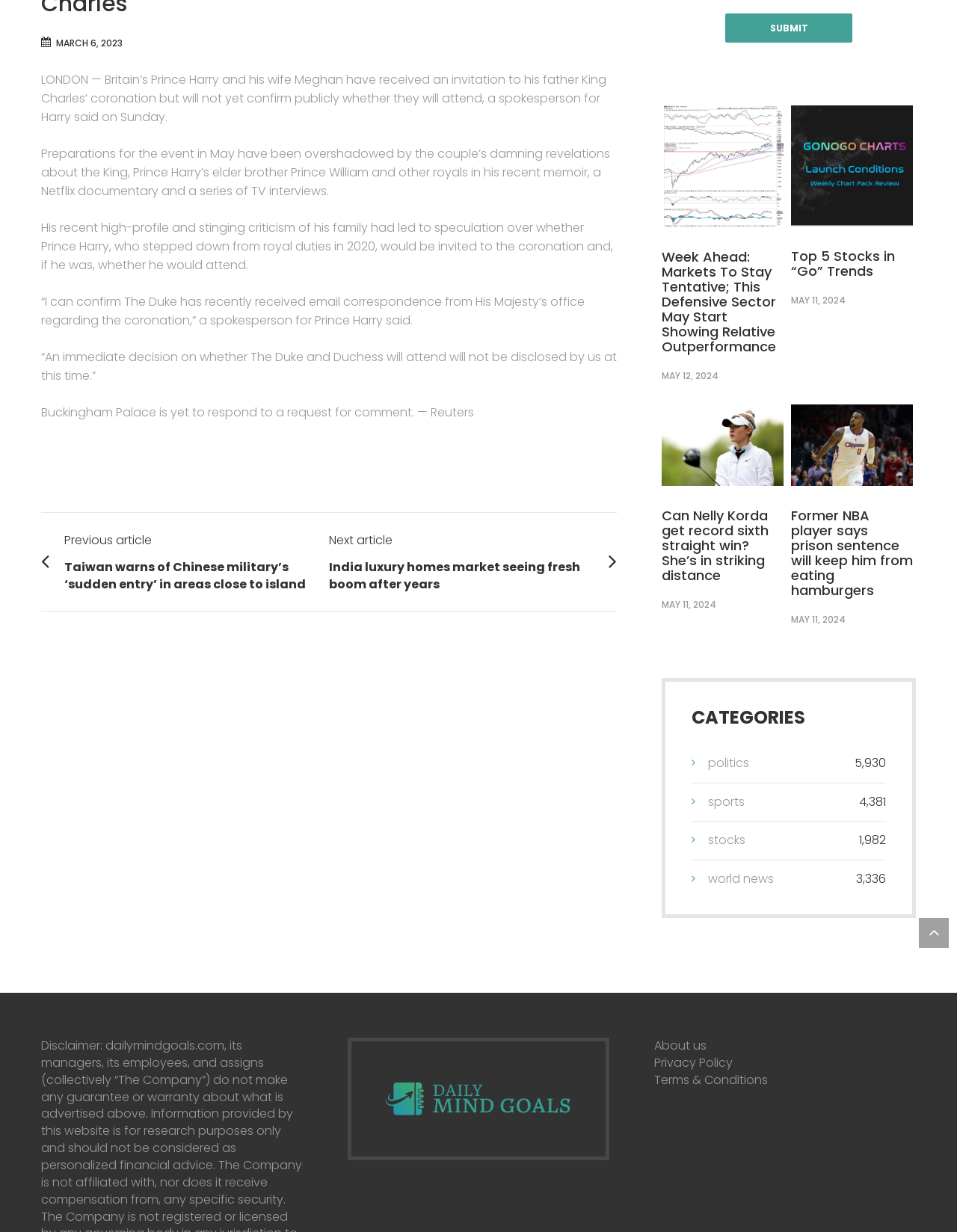Determine the bounding box coordinates for the UI element with the following description: "alt="Logo"". The coordinates should be four float numbers between 0 and 1, represented as [left, top, right, bottom].

[0.403, 0.884, 0.597, 0.898]